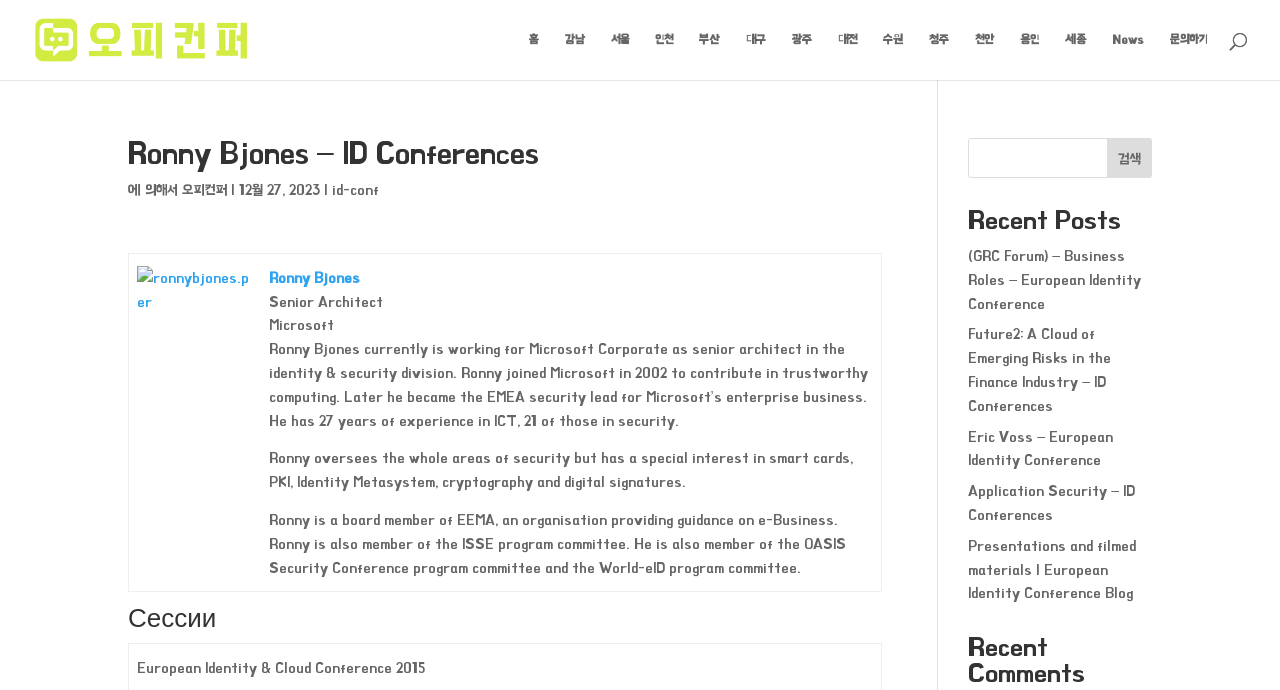Elaborate on the information and visuals displayed on the webpage.

The webpage is about Ronny Bjones, a senior architect at Microsoft Corporate in the identity and security division. At the top of the page, there is a logo with the text "오피(OP), 오피사이트 플랫폼 오피컨퍼" and an image. Below the logo, there is a navigation menu with links to various locations, including "홈", "강남", "서울", and others.

On the left side of the page, there is a heading "Ronny Bjones – ID Conferences" followed by a brief description of Ronny Bjones and his work experience. Below this, there is a table with a single row containing two grid cells. The first grid cell has a link to "ronnybjones.per" with an image, and the second grid cell has a lengthy text describing Ronny Bjones' work experience and expertise in security.

On the right side of the page, there is a search box with a button labeled "검색". Below the search box, there is a heading "Recent Posts" followed by a list of links to various articles, including "(GRC Forum) – Business Roles – European Identity Conference", "Future2: A Cloud of Emerging Risks in the Finance Industry – ID Conferences", and others.

At the bottom of the page, there is a heading "Сессии" (which means "Sessions" in Russian).